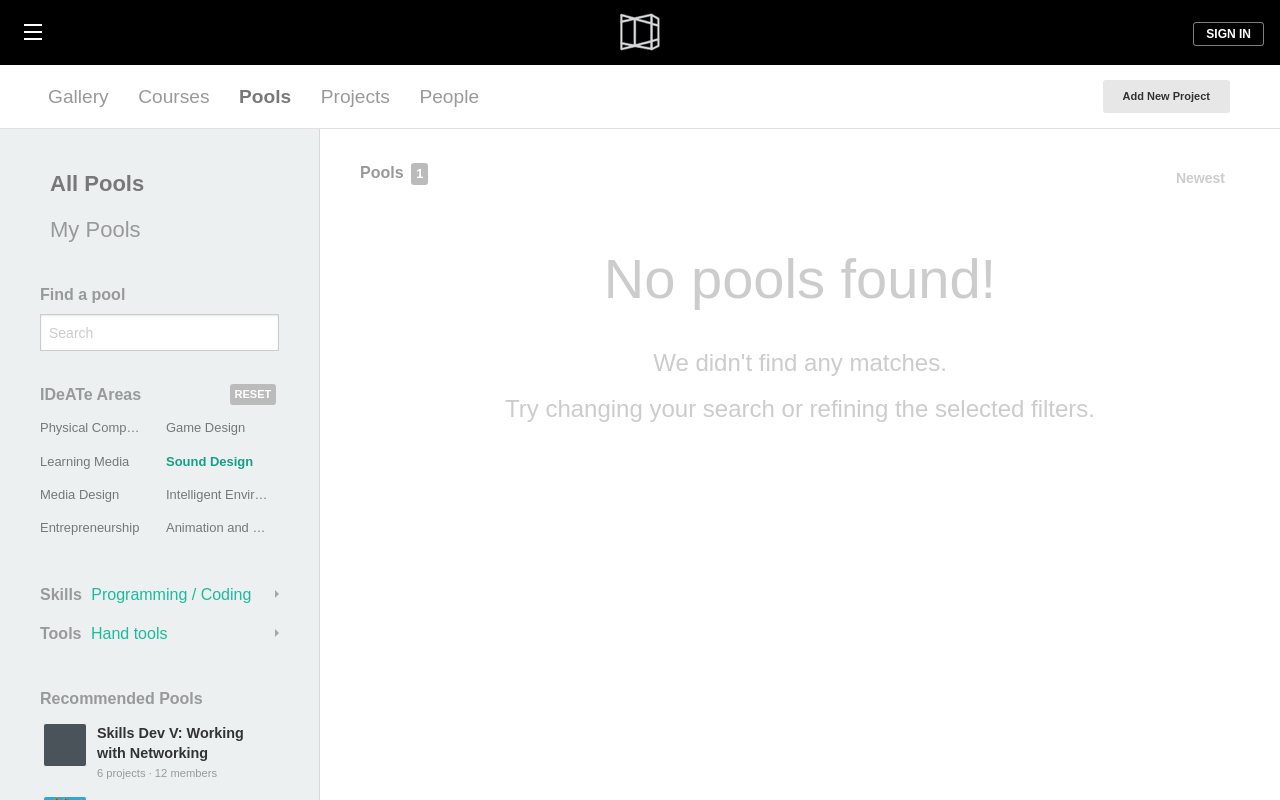Answer the following in one word or a short phrase: 
What are the IDeATe areas listed on the webpage?

Physical Computing, Game Design, etc.